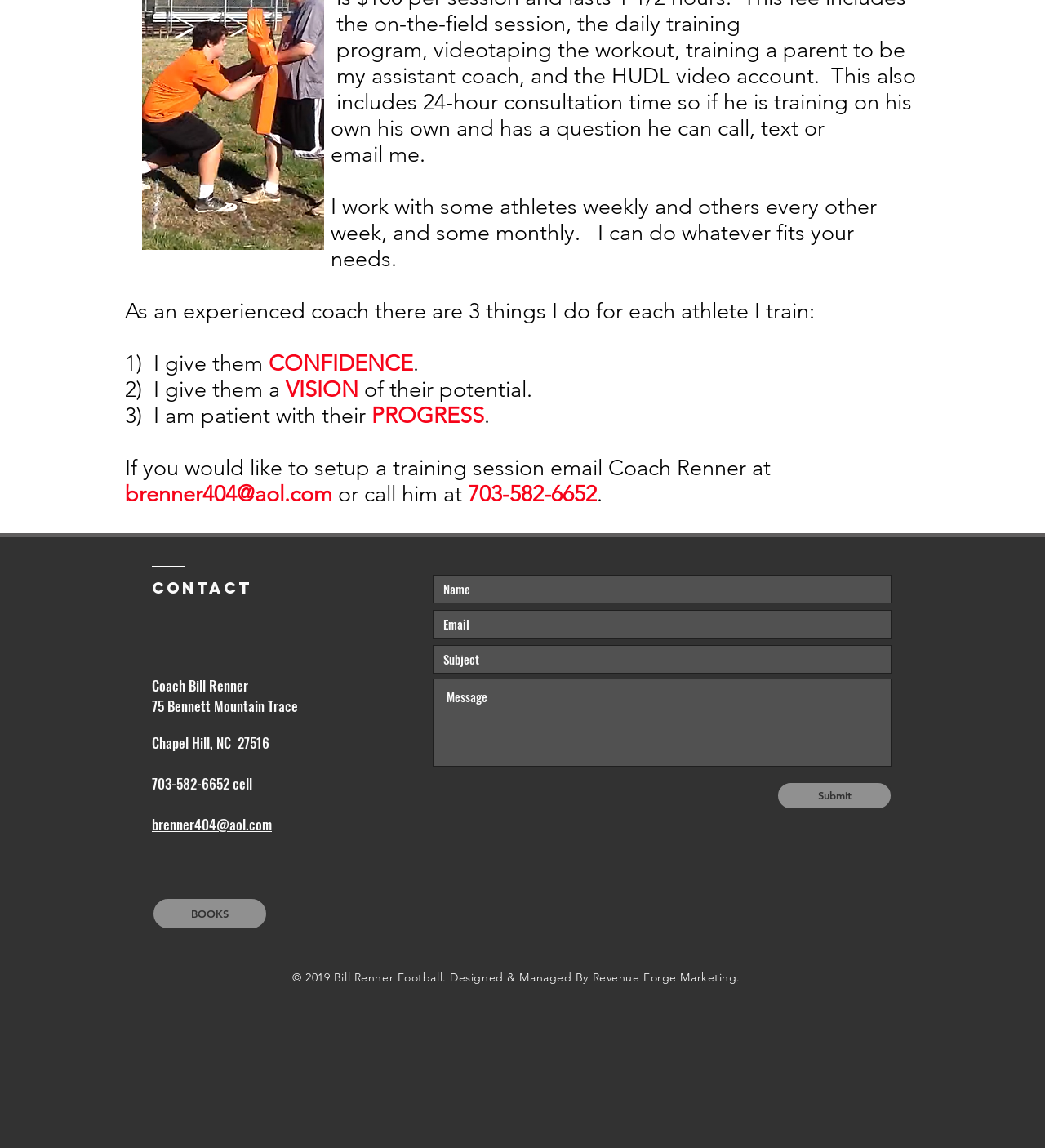Locate the bounding box coordinates of the element that should be clicked to execute the following instruction: "call Coach Bill Renner".

[0.448, 0.419, 0.571, 0.442]